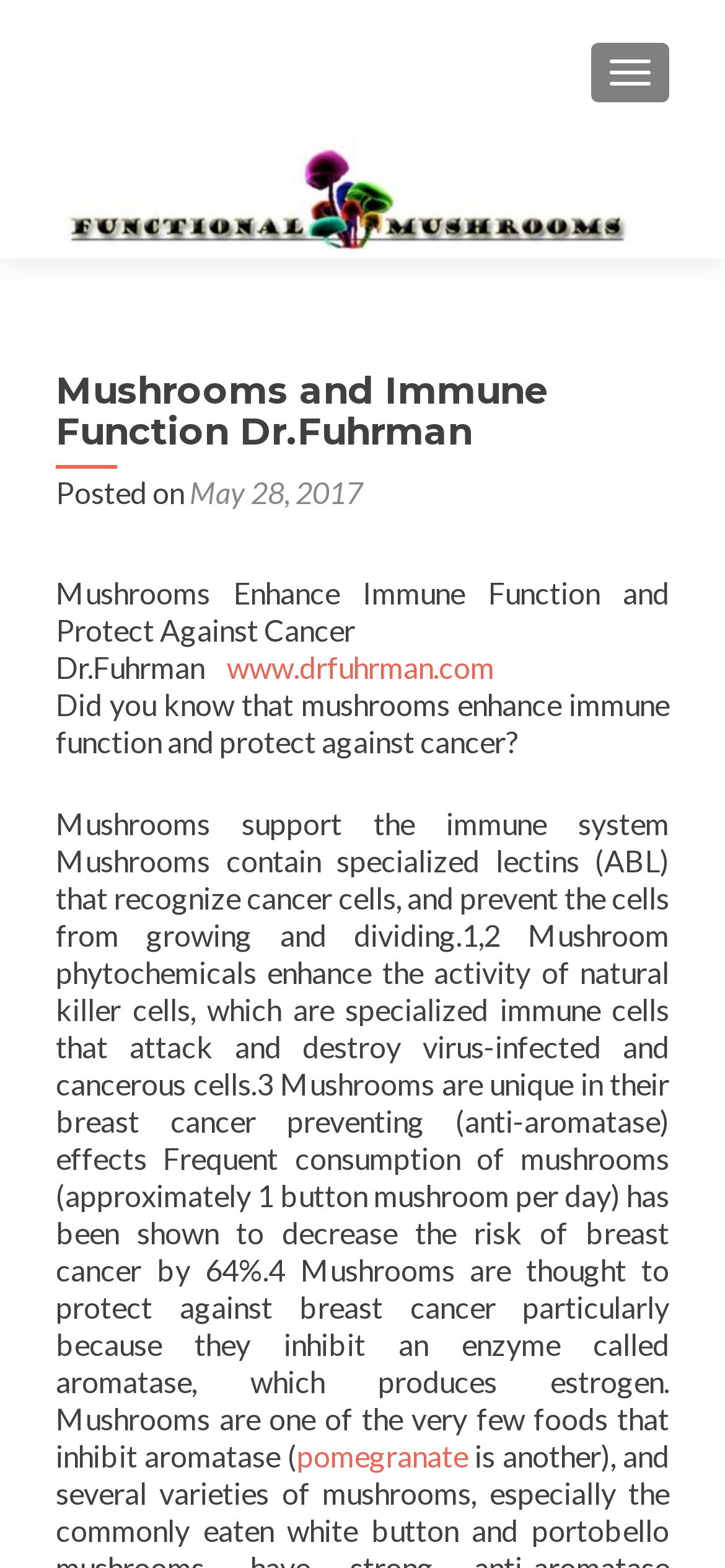What is the topic of the article?
Provide a well-explained and detailed answer to the question.

The topic of the article can be determined by reading the header 'Mushrooms and Immune Function Dr.Fuhrman' which is a combination of the title of the webpage and the author's name.